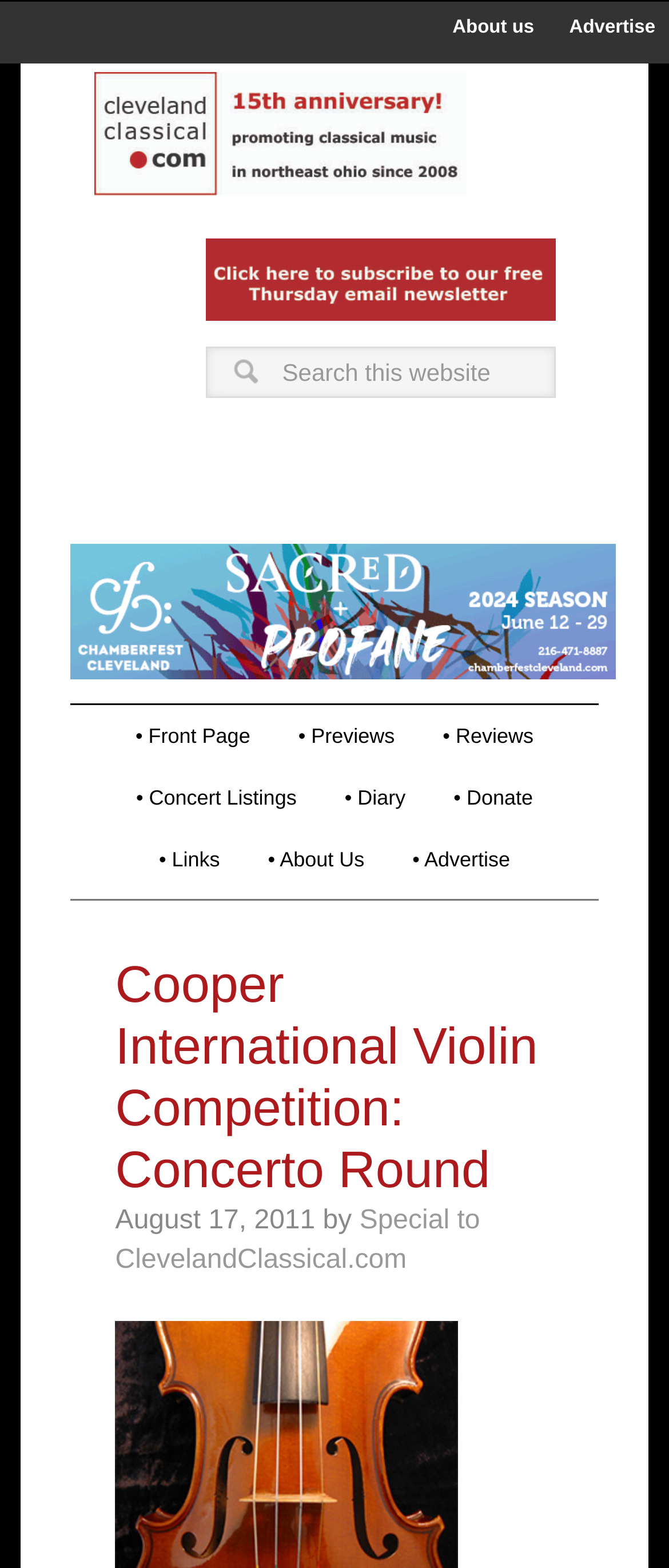Show me the bounding box coordinates of the clickable region to achieve the task as per the instruction: "read the article".

[0.172, 0.61, 0.83, 0.767]